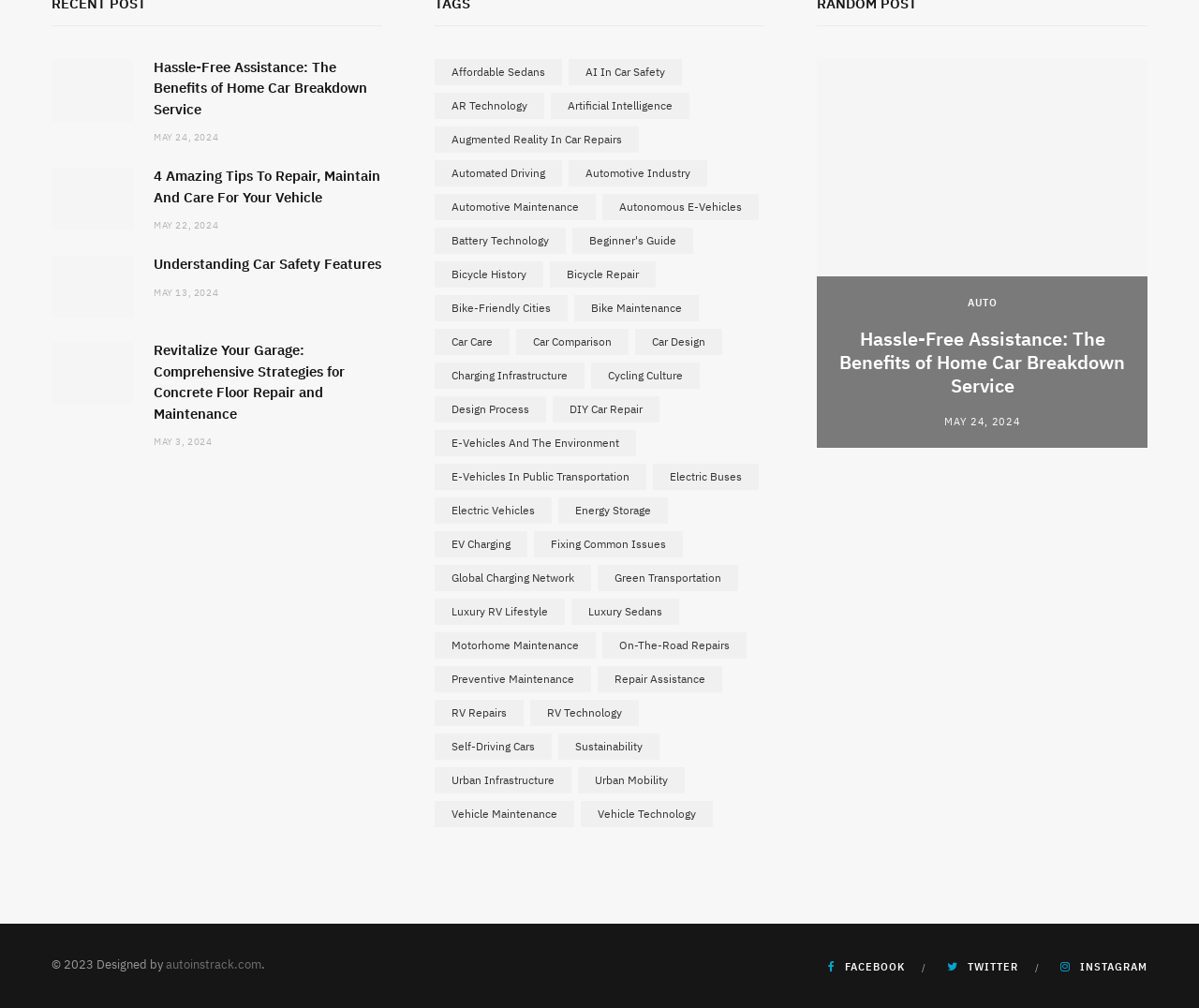Could you provide the bounding box coordinates for the portion of the screen to click to complete this instruction: "Click Get Quotes for Hunstanton Repointing"?

None